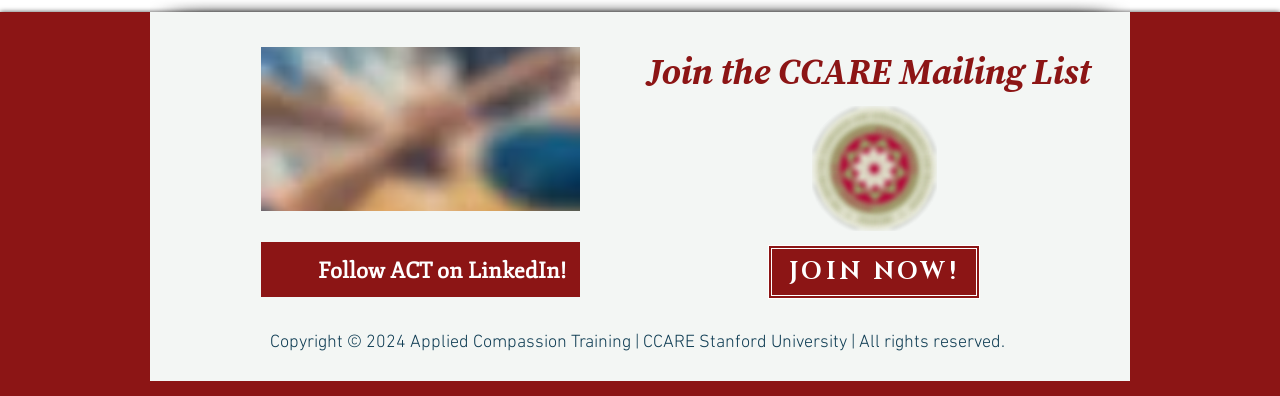What is the name of the social media platform?
Provide a detailed and well-explained answer to the question.

I found a link with the text 'LinkedIn' under the 'Social Bar' list, which suggests that it is a social media platform.